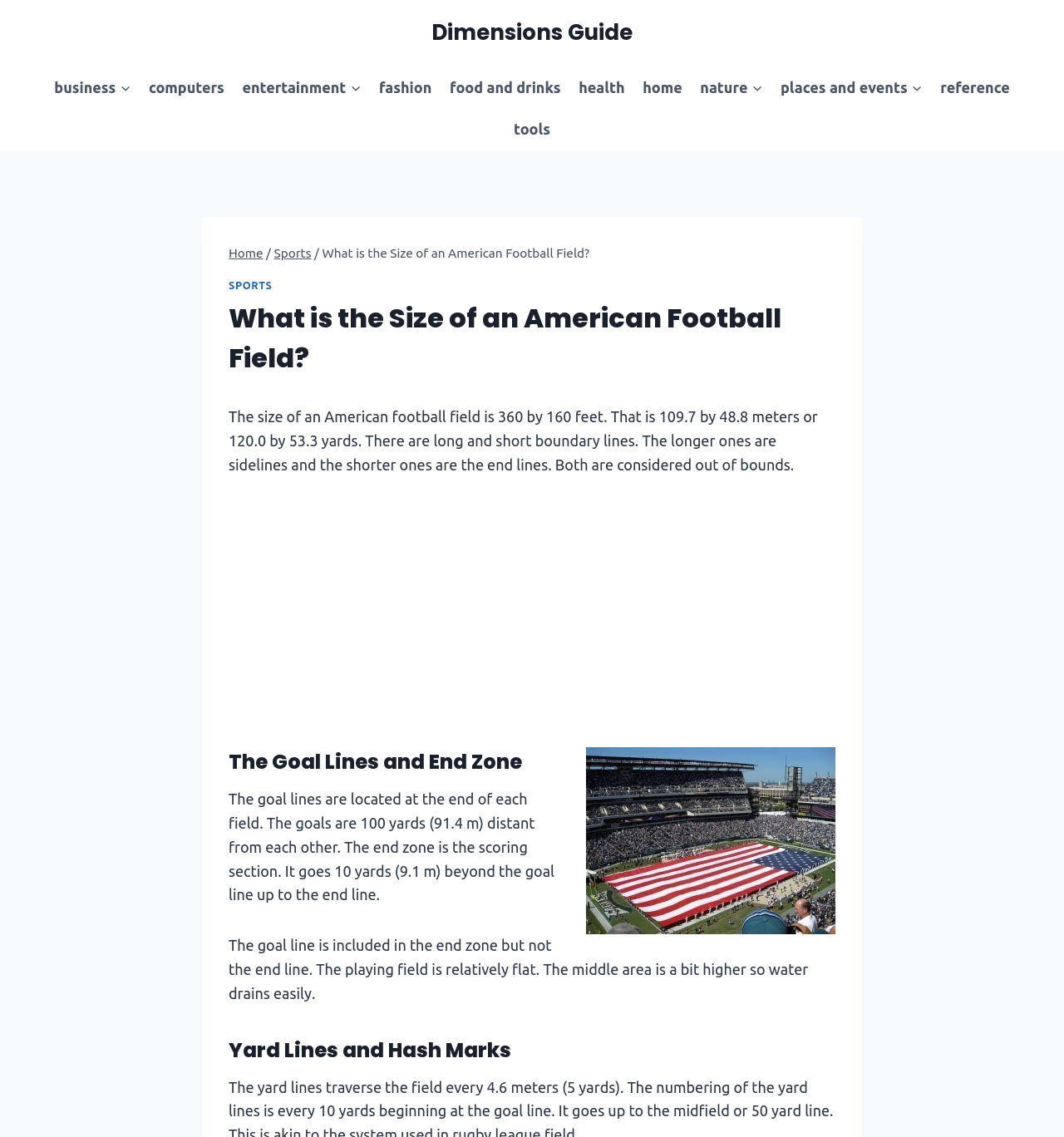What is the shape of the playing field? Observe the screenshot and provide a one-word or short phrase answer.

Relatively flat